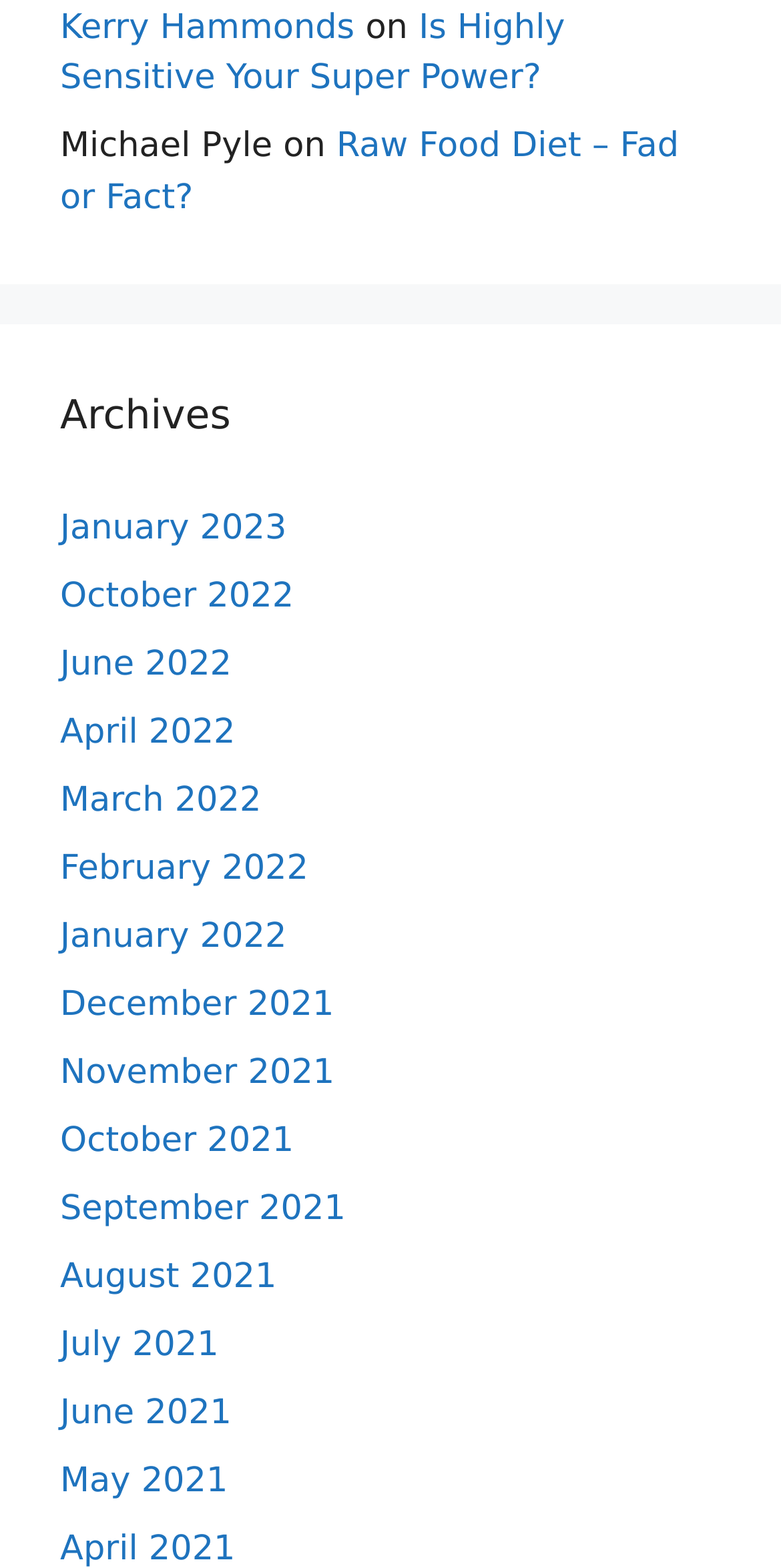Locate the bounding box coordinates of the element that should be clicked to execute the following instruction: "go to the archives page".

[0.077, 0.245, 0.923, 0.284]